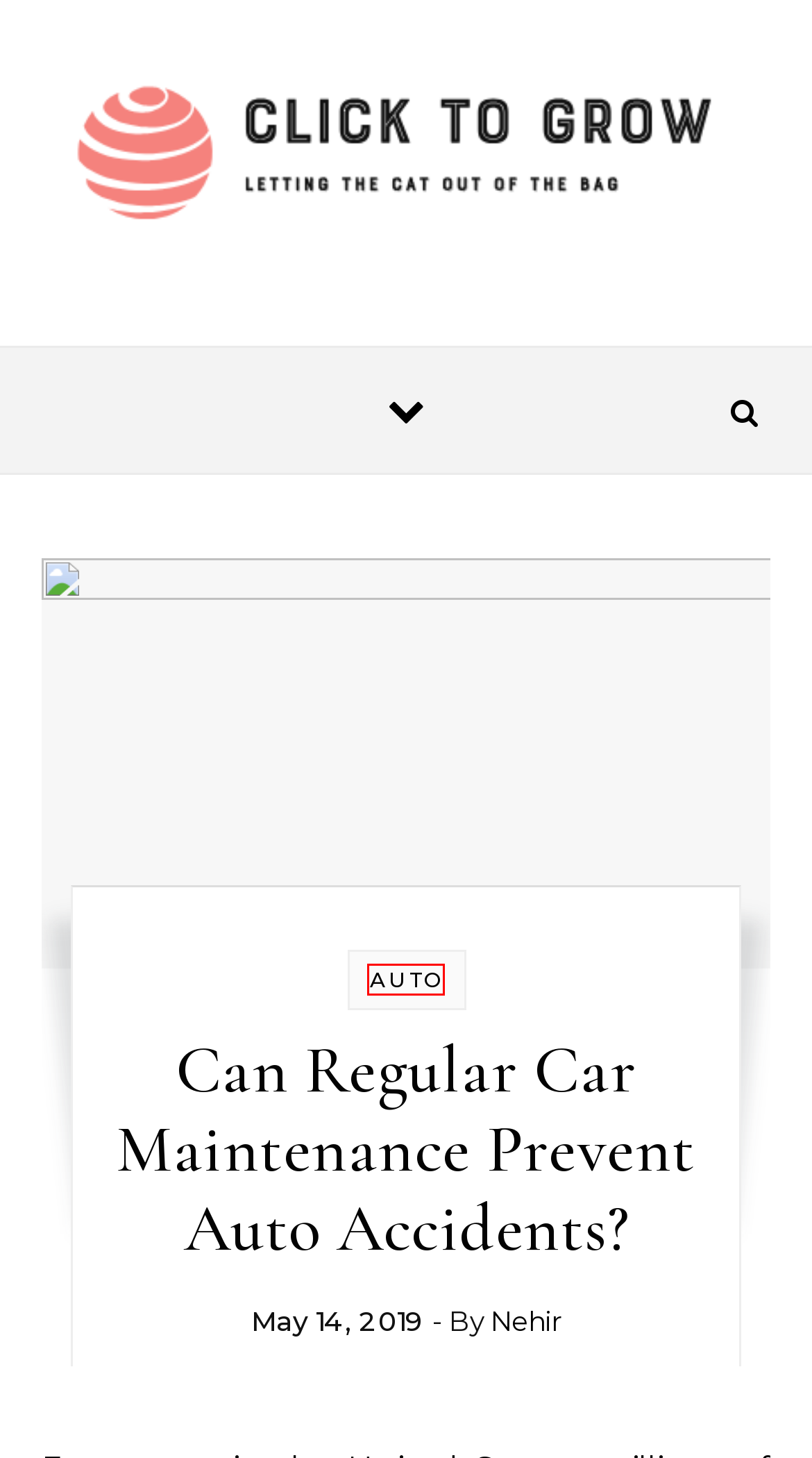Inspect the screenshot of a webpage with a red rectangle bounding box. Identify the webpage description that best corresponds to the new webpage after clicking the element inside the bounding box. Here are the candidates:
A. Nehir, Author at Click to Grow
B. Automotive School Programs in Jamaica, NY | NYADI The College of Transportation Technology
C. Legal Archives - Click to Grow
D. Loan Archives - Click to Grow
E. Wedding & Event planning Archives - Click to Grow
F. Auto Archives - Click to Grow
G. June 12, 2024 - Click to Grow
H. Skincare Archives - Click to Grow

F